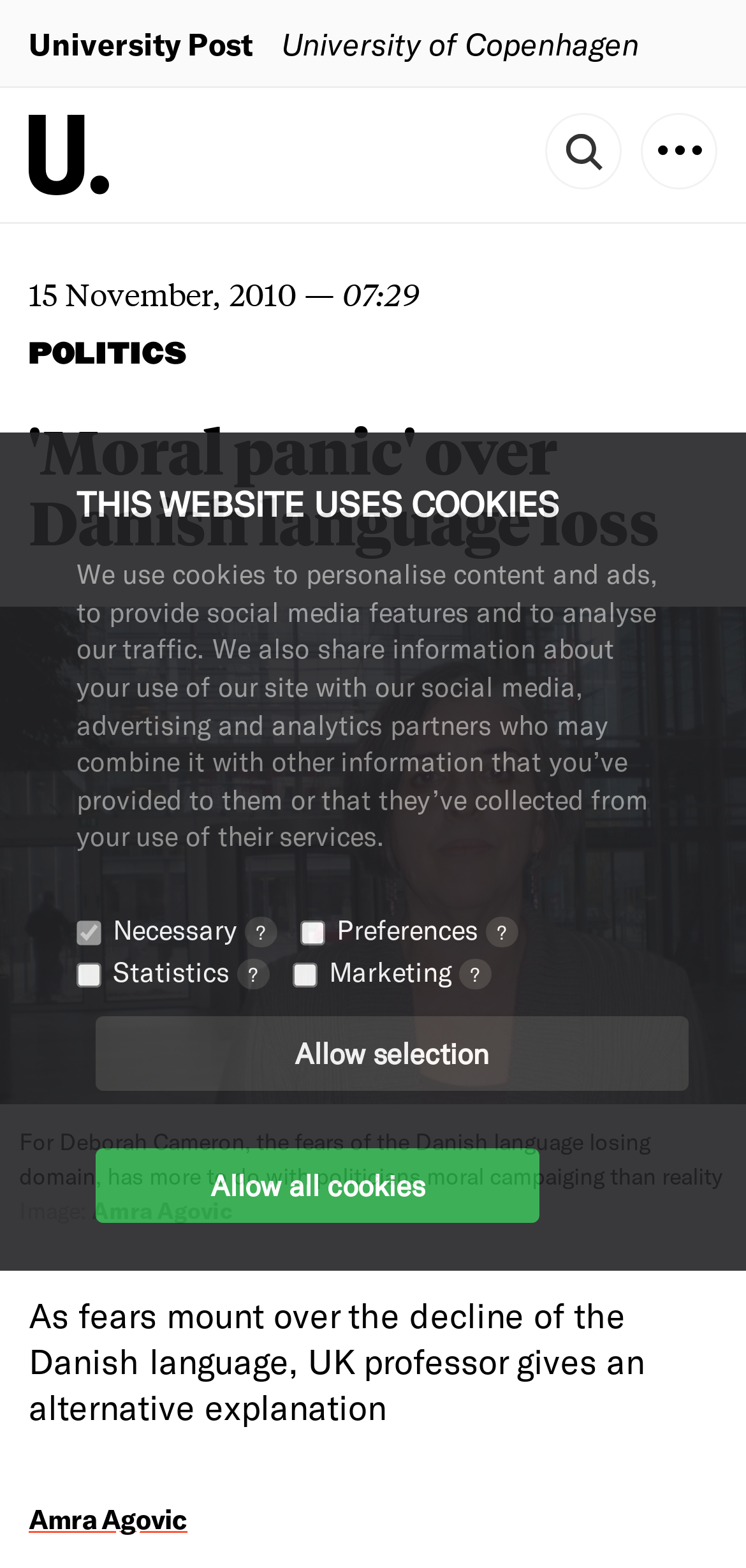Write an elaborate caption that captures the essence of the webpage.

This webpage appears to be a news article discussing the decline of the Danish language. At the top of the page, there is a notification bar with a message about the website using cookies, accompanied by a detailed explanation of how the cookies are used. Below this notification, there are four checkboxes for managing cookie preferences, followed by two links to manage cookie settings.

In the top-left corner, there is a link to the "University Post" and a text element displaying "University of Copenhagen". Below this, there is a link with an associated image, which is likely a logo or icon.

The main content of the article begins with a date and time stamp, "15 November, 2010 — 07:29", followed by a category label "POLITICS". The article's title, "'Moral panic' over Danish language loss", is displayed prominently in a heading element.

Below the title, there is a large image that spans the entire width of the page, accompanied by a caption that explains the context of the image. The caption text is also repeated below the image, along with a credit to the photographer, Amra Agovic.

The main article text begins below the image, with a summary of the article's content, "As fears mount over the decline of the Danish language, UK professor gives an alternative explanation". At the very bottom of the page, there is a link to the author's name, Amra Agovic.